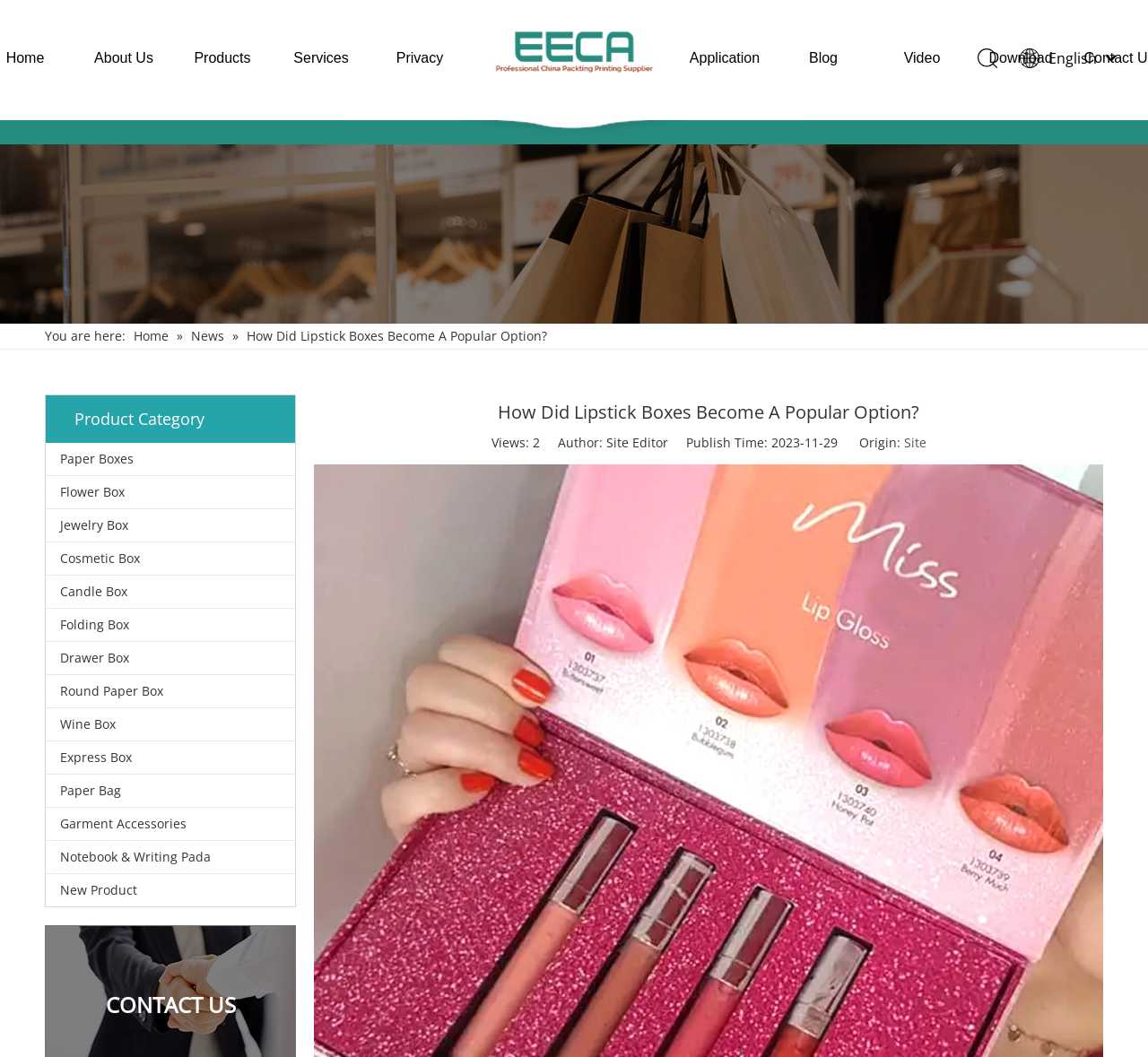How many navigation links are there?
Look at the image and answer with only one word or phrase.

11